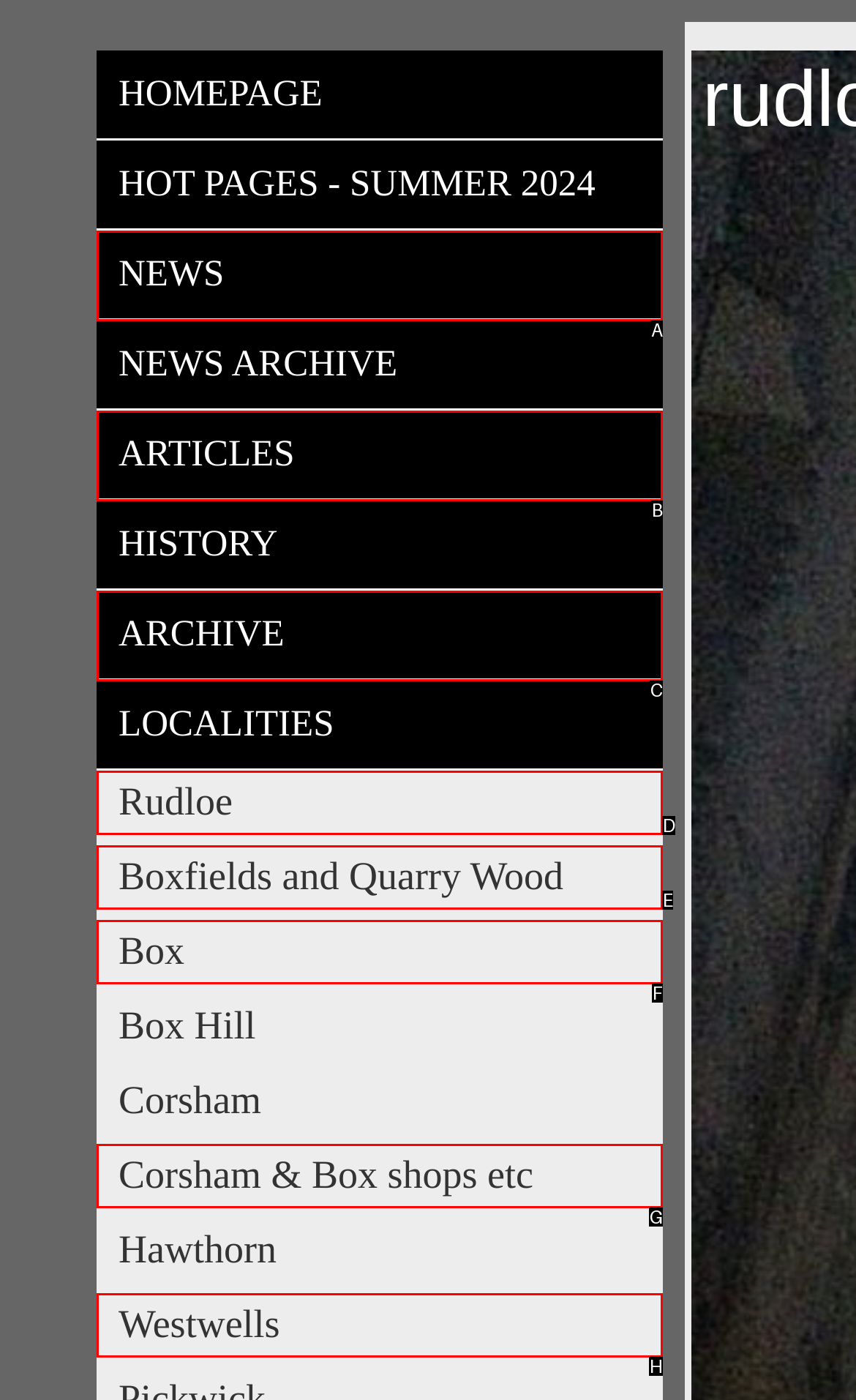Please determine which option aligns with the description: Corsham & Box shops etc. Respond with the option’s letter directly from the available choices.

G